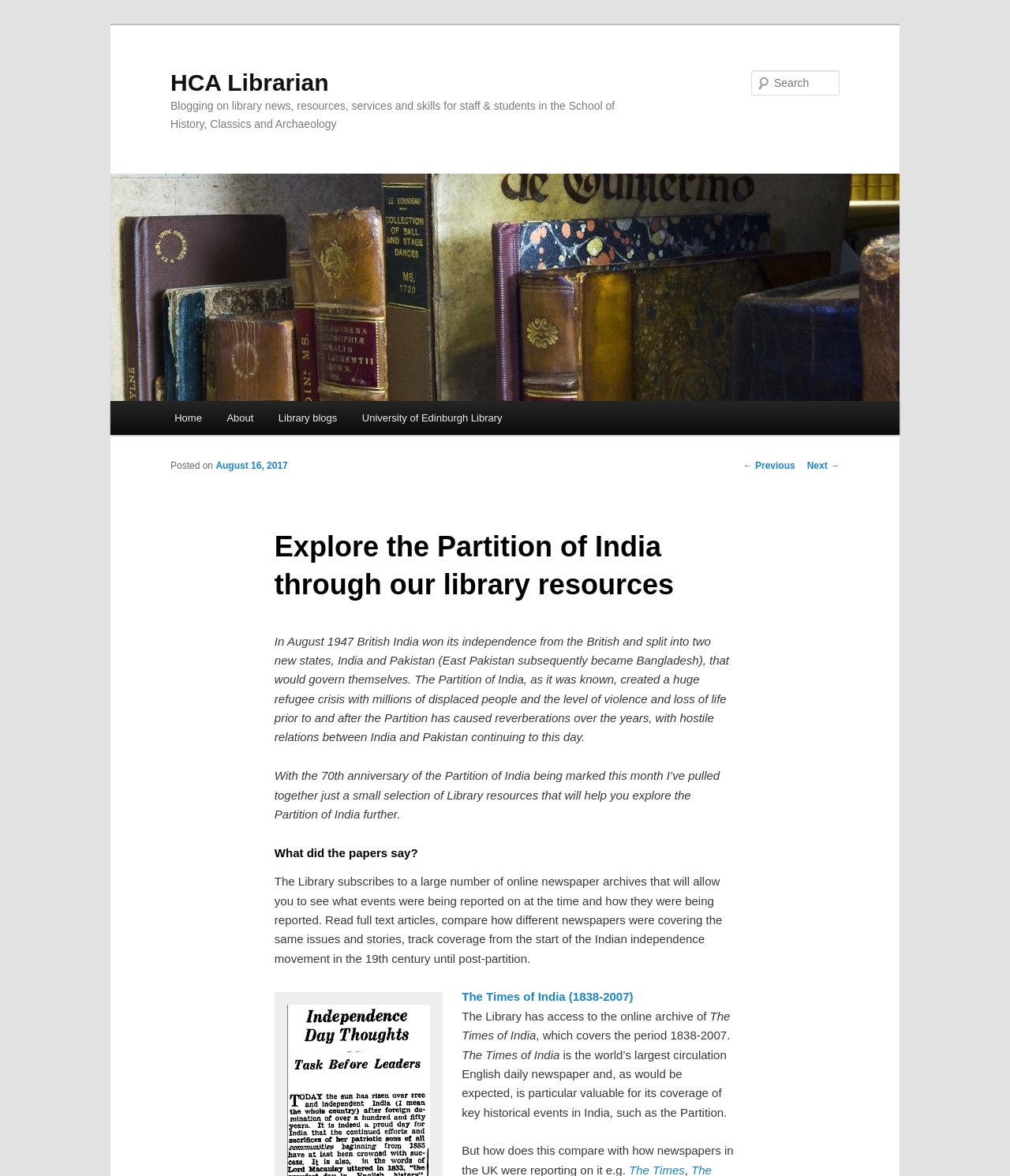Please give the bounding box coordinates of the area that should be clicked to fulfill the following instruction: "Explore the library blog". The coordinates should be in the format of four float numbers from 0 to 1, i.e., [left, top, right, bottom].

[0.263, 0.341, 0.346, 0.37]